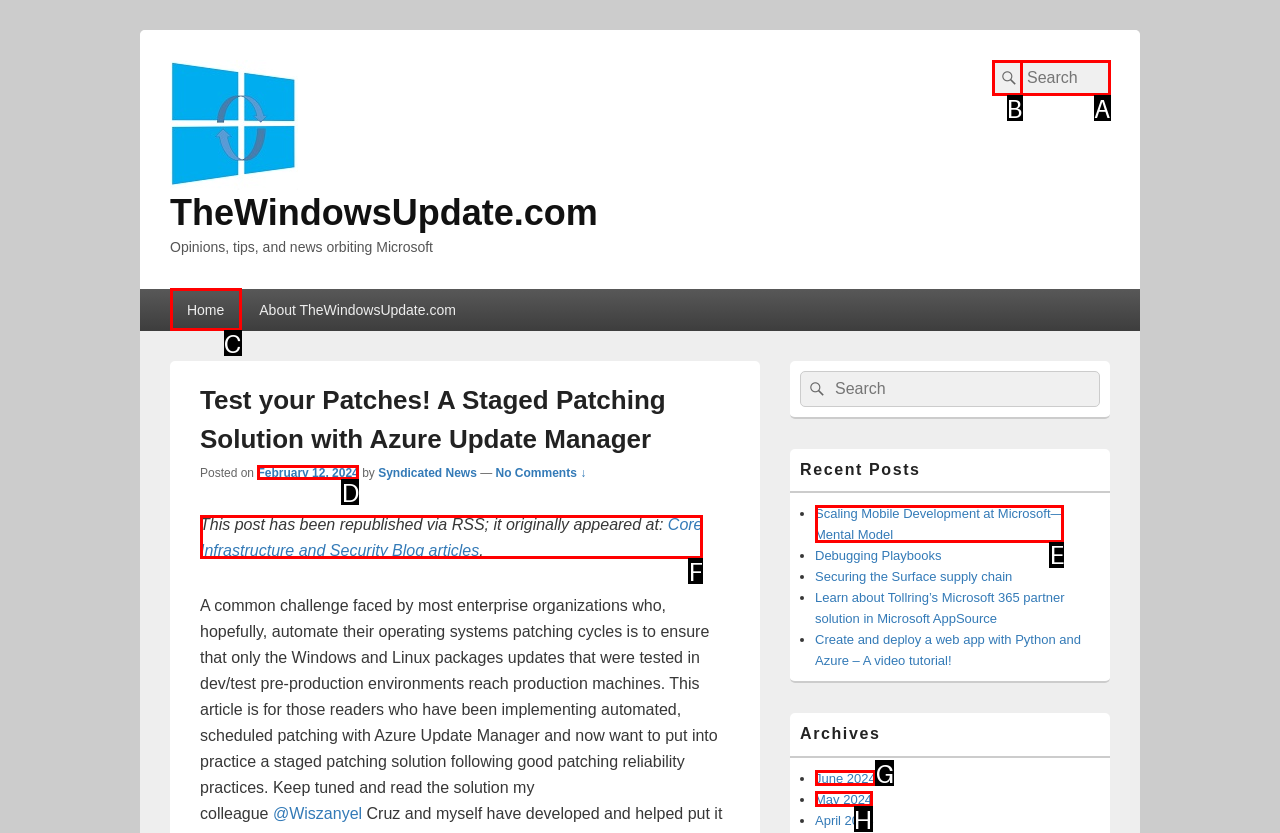Identify the correct UI element to click for the following task: View recent post 'Scaling Mobile Development at Microsoft— Mental Model' Choose the option's letter based on the given choices.

E